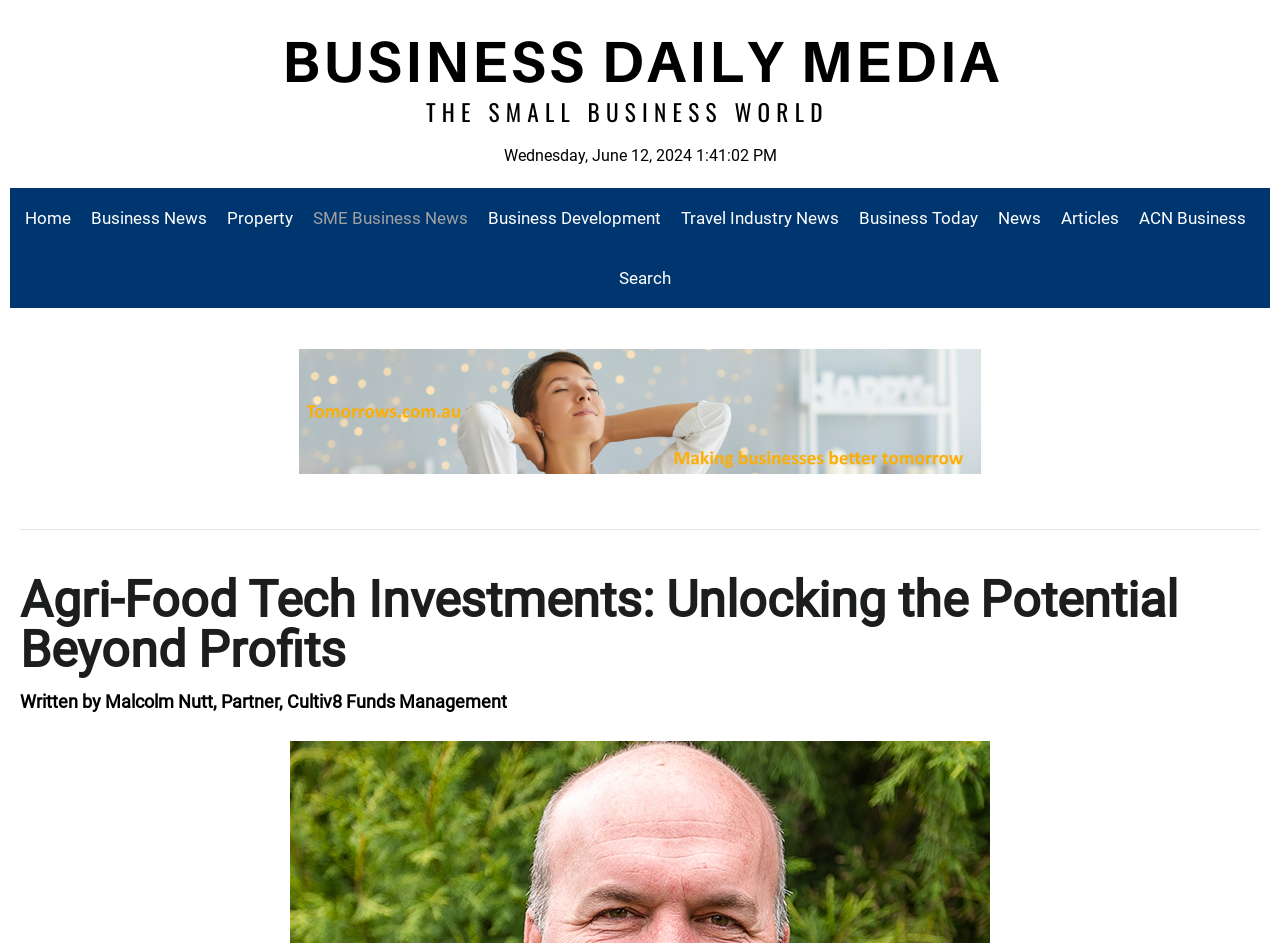Can you find the bounding box coordinates of the area I should click to execute the following instruction: "Click on the 'KREU' link"?

None